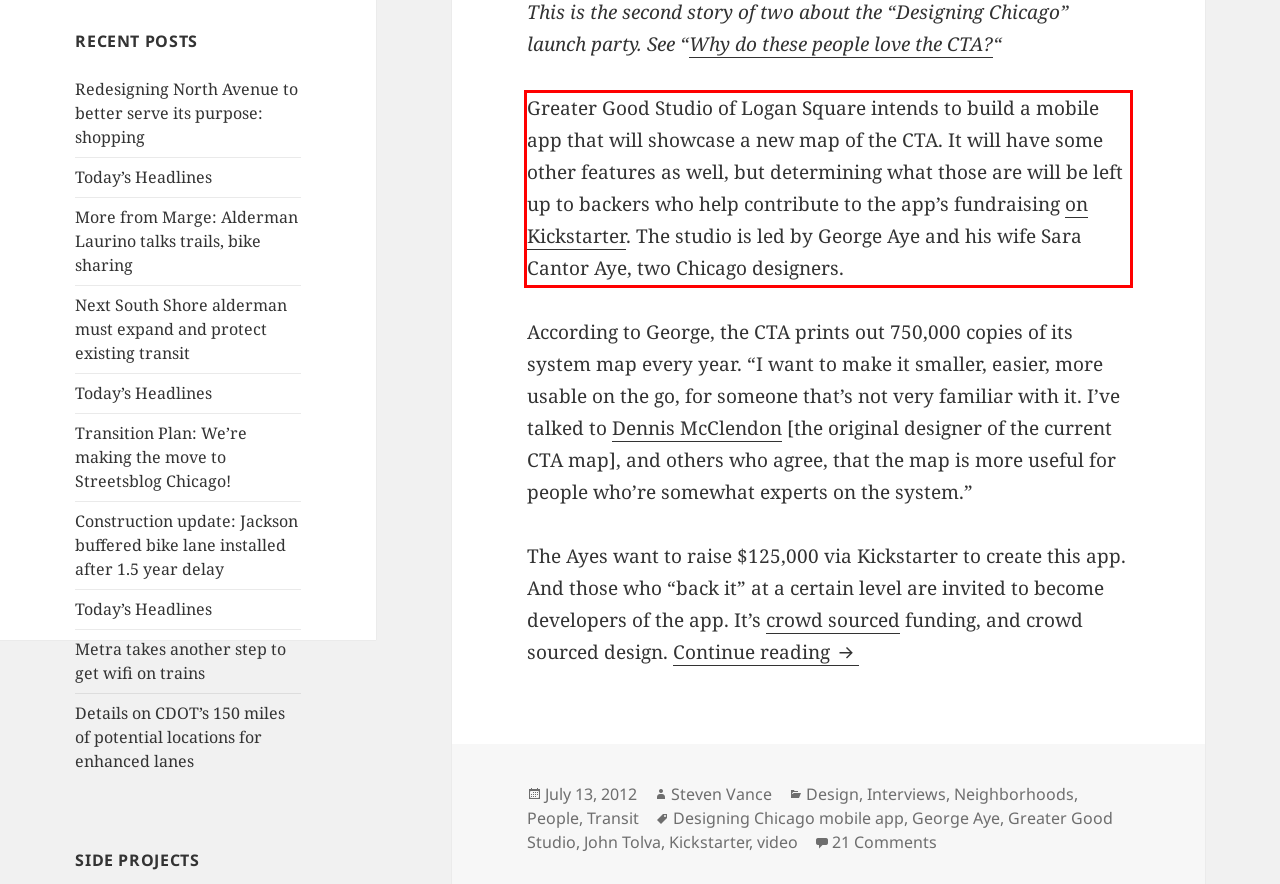You are provided with a screenshot of a webpage containing a red bounding box. Please extract the text enclosed by this red bounding box.

Greater Good Studio of Logan Square intends to build a mobile app that will showcase a new map of the CTA. It will have some other features as well, but determining what those are will be left up to backers who help contribute to the app’s fundraising on Kickstarter. The studio is led by George Aye and his wife Sara Cantor Aye, two Chicago designers.